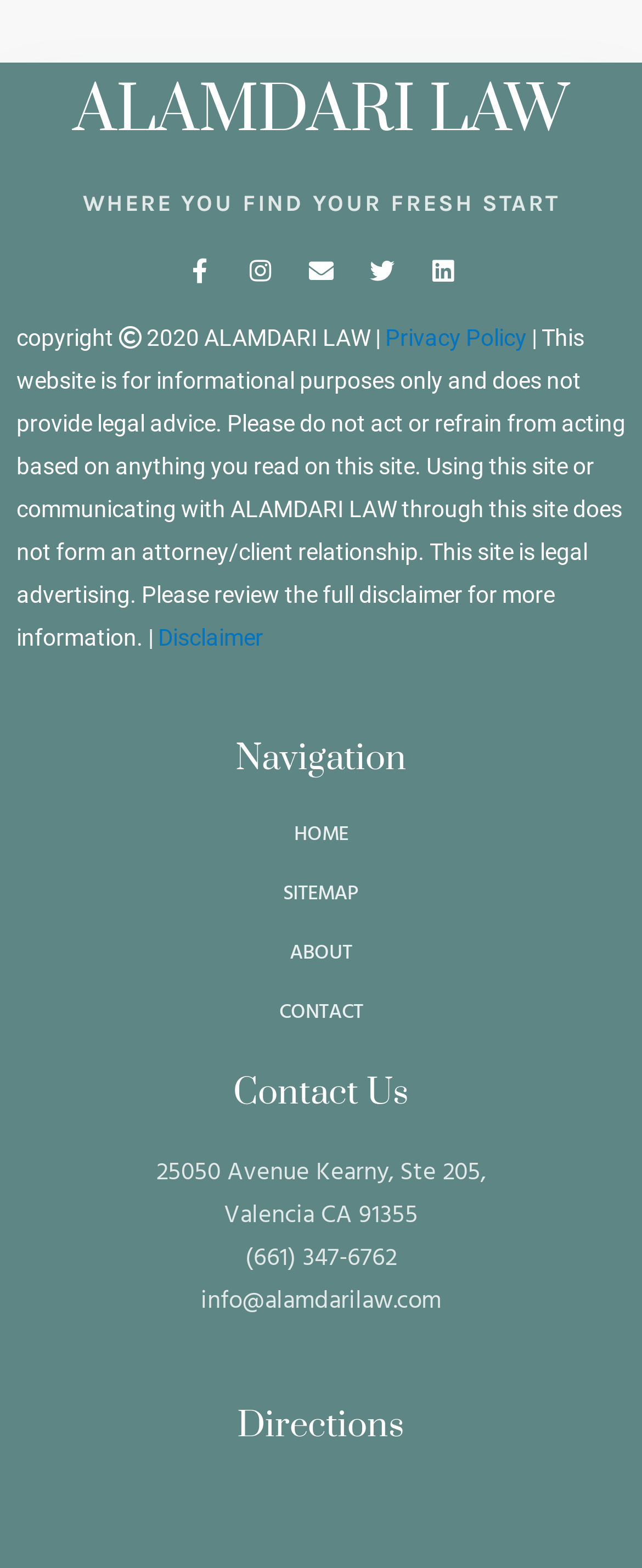Please mark the clickable region by giving the bounding box coordinates needed to complete this instruction: "View Directions".

[0.026, 0.894, 0.974, 0.926]